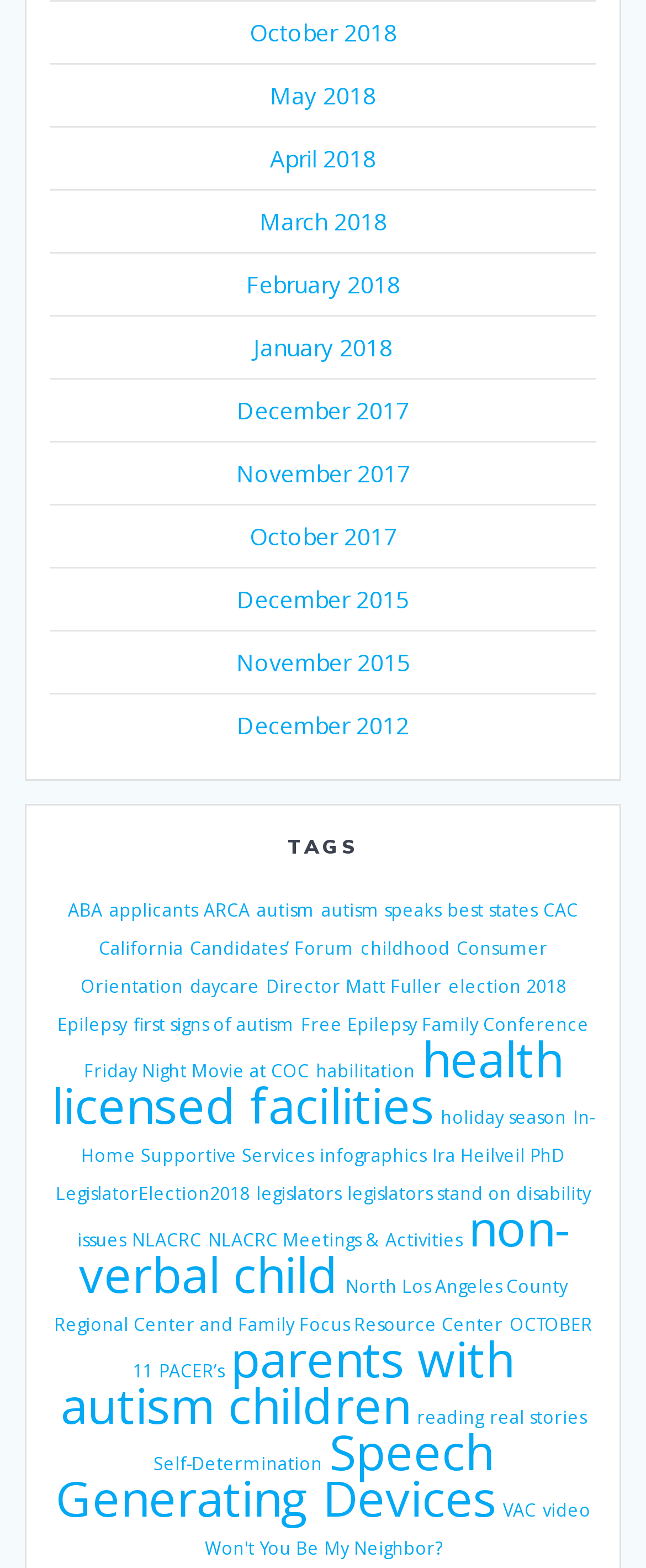How many items are related to 'health licensed facilities'?
Answer the question with a single word or phrase, referring to the image.

2